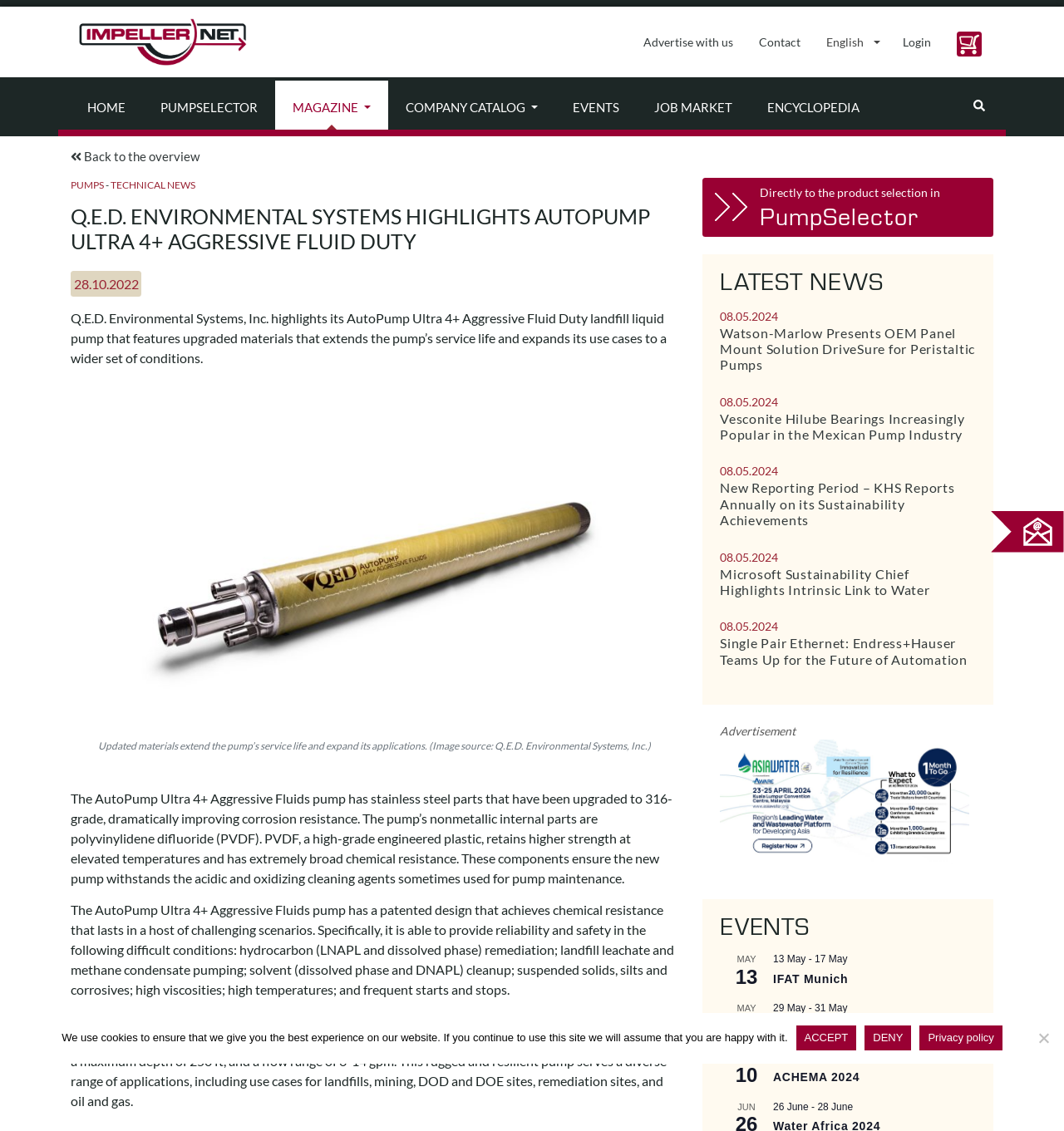Given the description of a UI element: "Pipeline & Gas Expo 2024", identify the bounding box coordinates of the matching element in the webpage screenshot.

[0.727, 0.903, 0.874, 0.916]